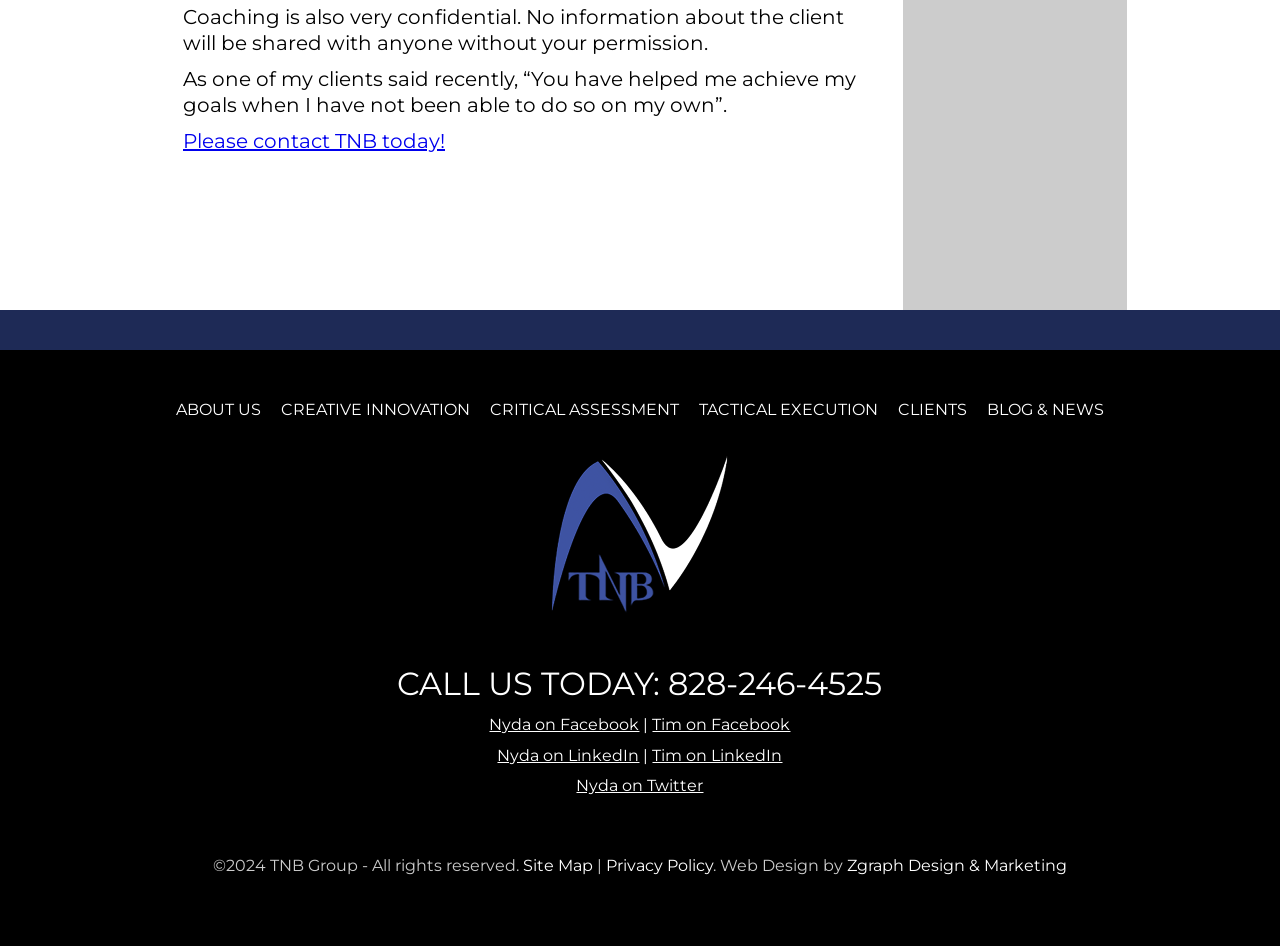Based on the element description Clients, identify the bounding box of the UI element in the given webpage screenshot. The coordinates should be in the format (top-left x, top-left y, bottom-right x, bottom-right y) and must be between 0 and 1.

[0.694, 0.412, 0.763, 0.455]